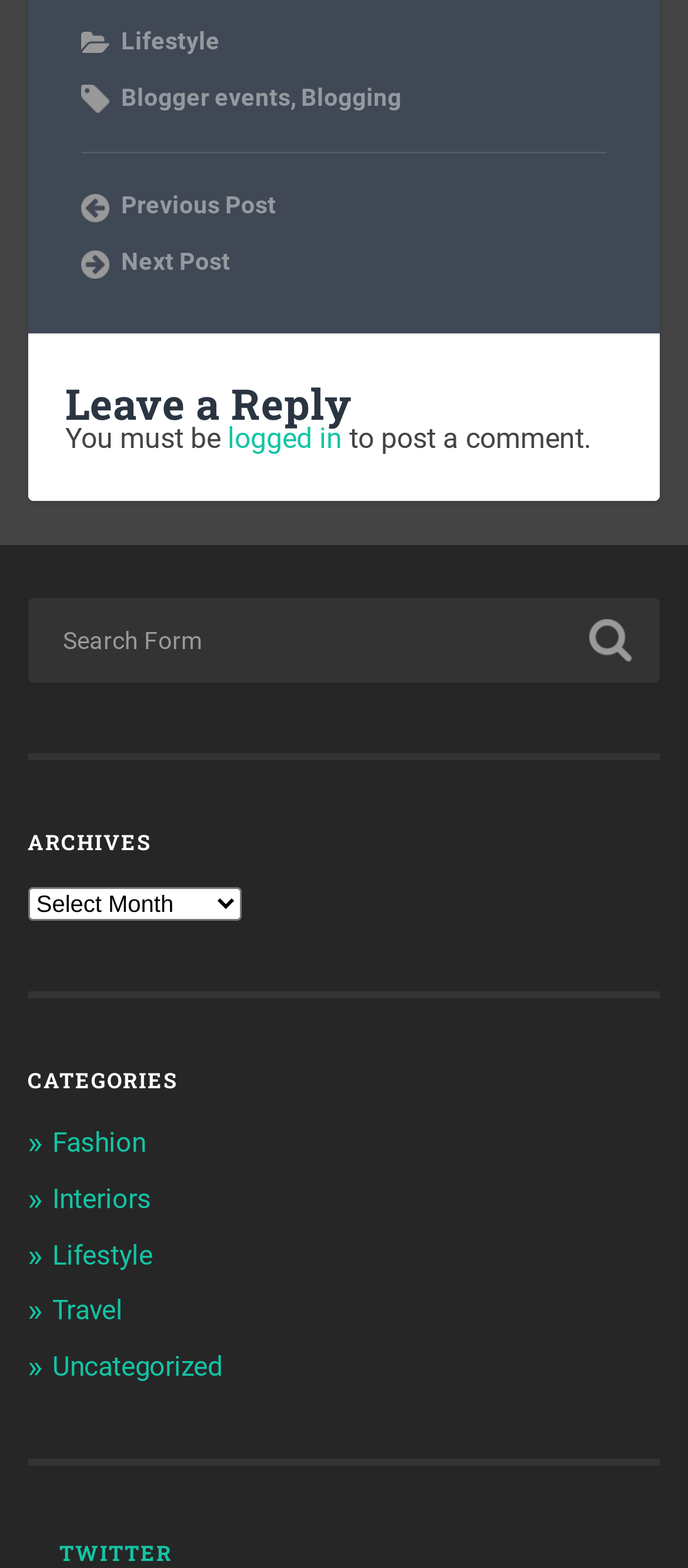For the element described, predict the bounding box coordinates as (top-left x, top-left y, bottom-right x, bottom-right y). All values should be between 0 and 1. Element description: Previous Post

[0.117, 0.121, 0.883, 0.143]